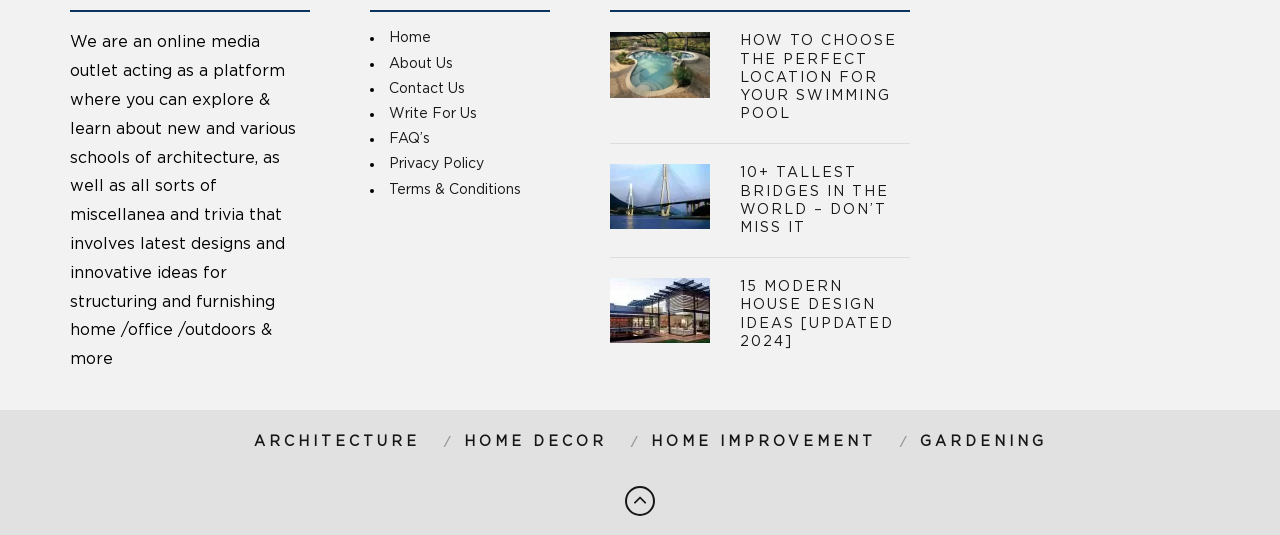Answer succinctly with a single word or phrase:
How many articles are displayed on the homepage?

3